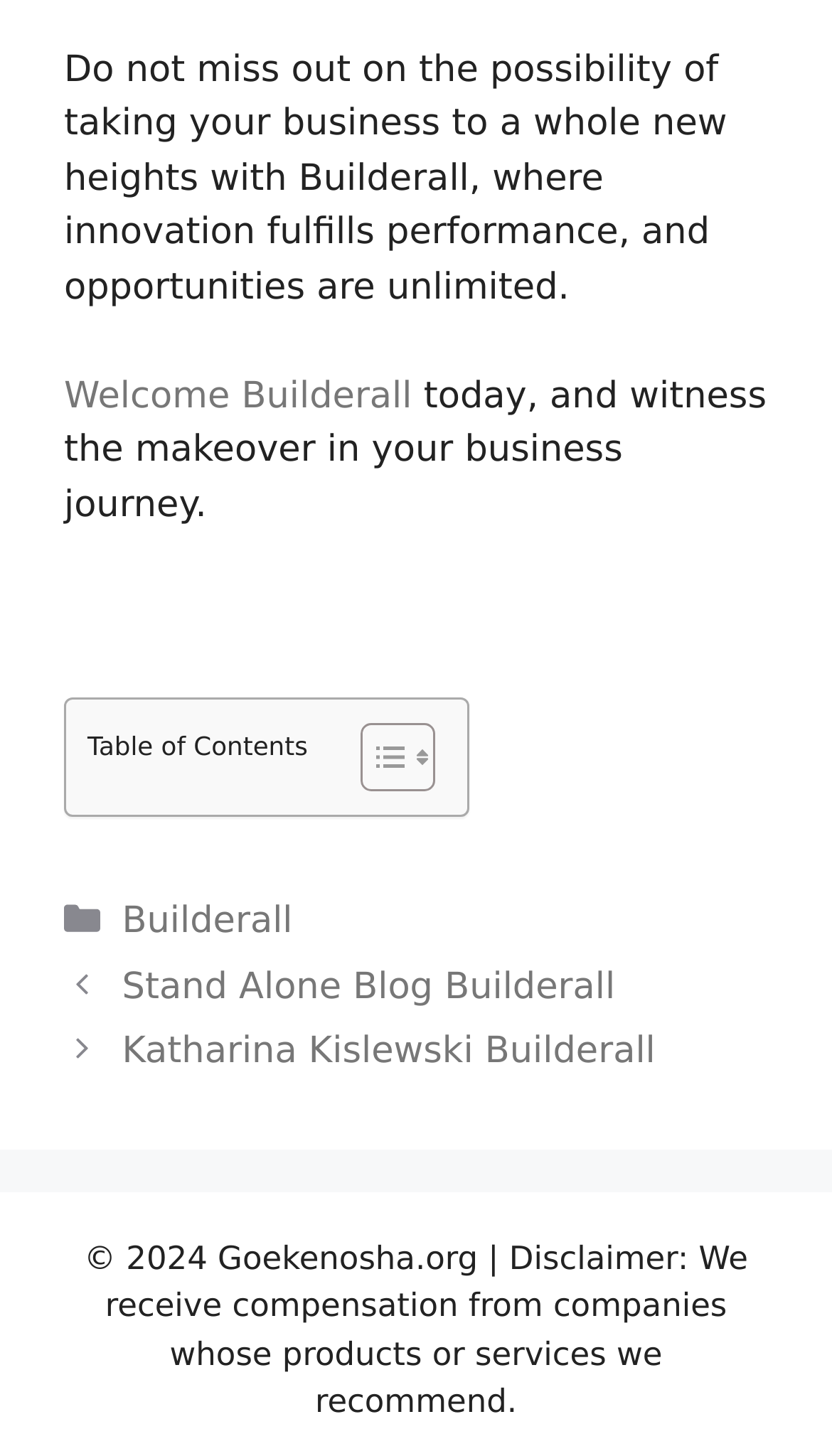Please provide a detailed answer to the question below based on the screenshot: 
What is the purpose of the table of contents?

The table of contents is likely used to navigate the page, as it contains a link 'Toggle Table of Content' and is located near the top of the page, suggesting that it provides an overview of the page's content.